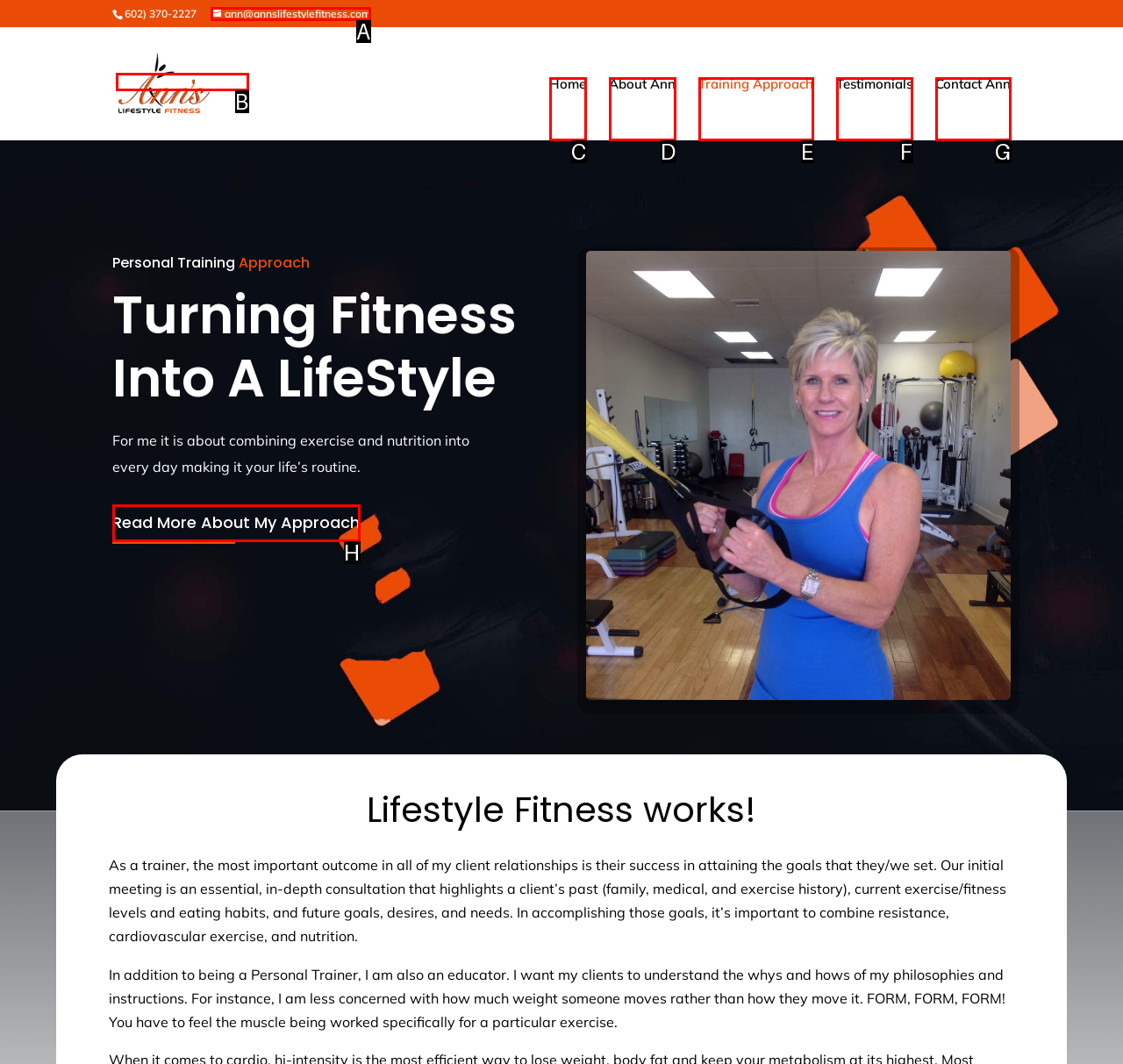Indicate which HTML element you need to click to complete the task: Send an email to Ann. Provide the letter of the selected option directly.

A